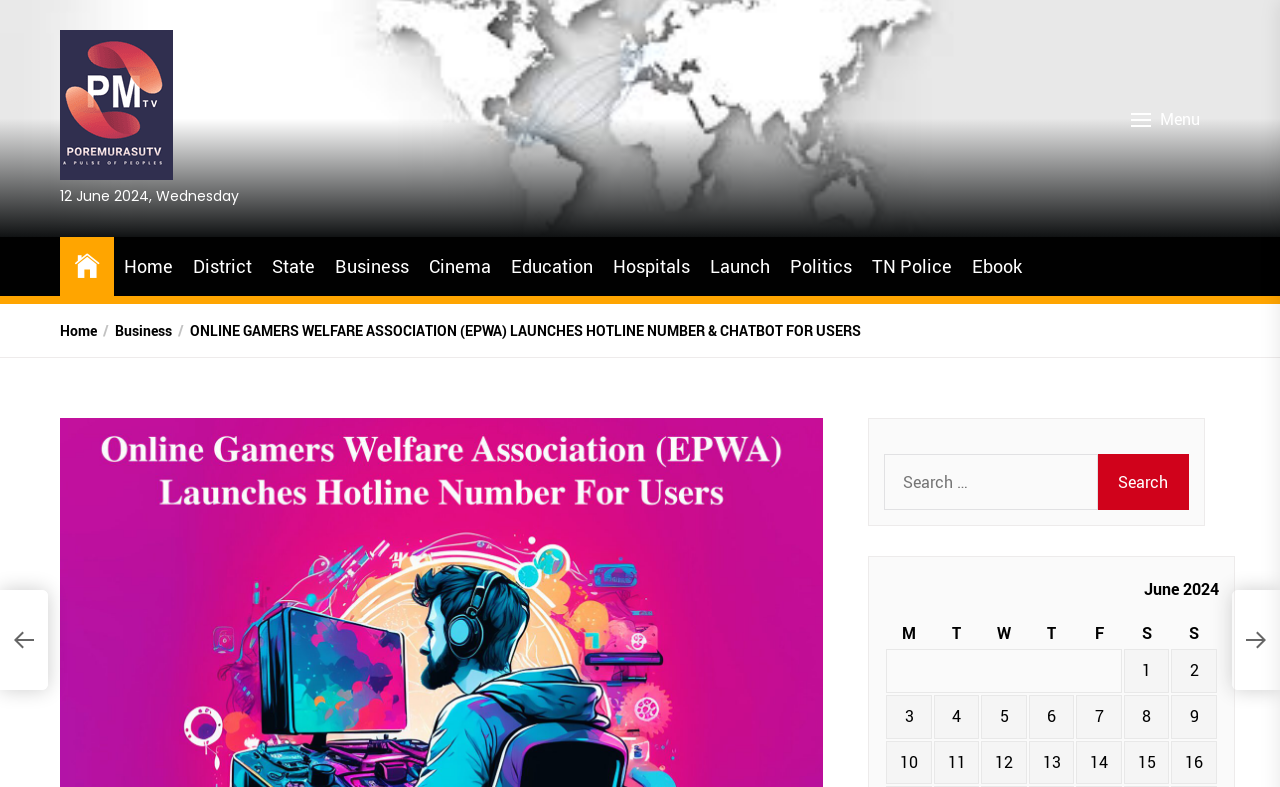What is the purpose of the hotline number and chatbot?
Based on the image, answer the question with as much detail as possible.

The meta description mentions 'ONLINE GAMERS WELFARE ASSOCIATION (EPWA) LAUNCHES HOTLINE NUMBER & CHATBOT FOR USERS', implying that the hotline number and chatbot are launched for the benefit of users, likely online gamers.